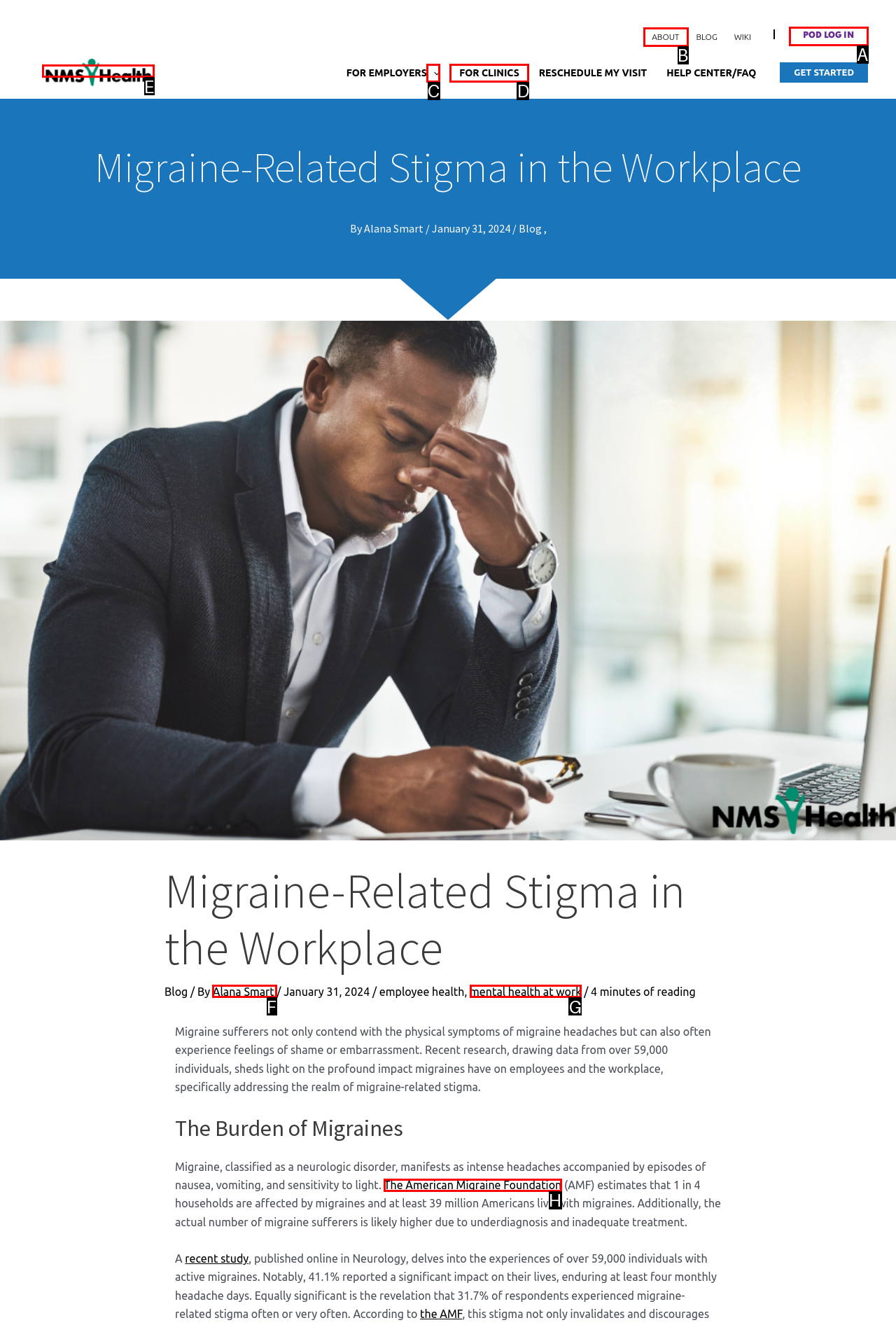Out of the given choices, which letter corresponds to the UI element required to Search this website? Answer with the letter.

None